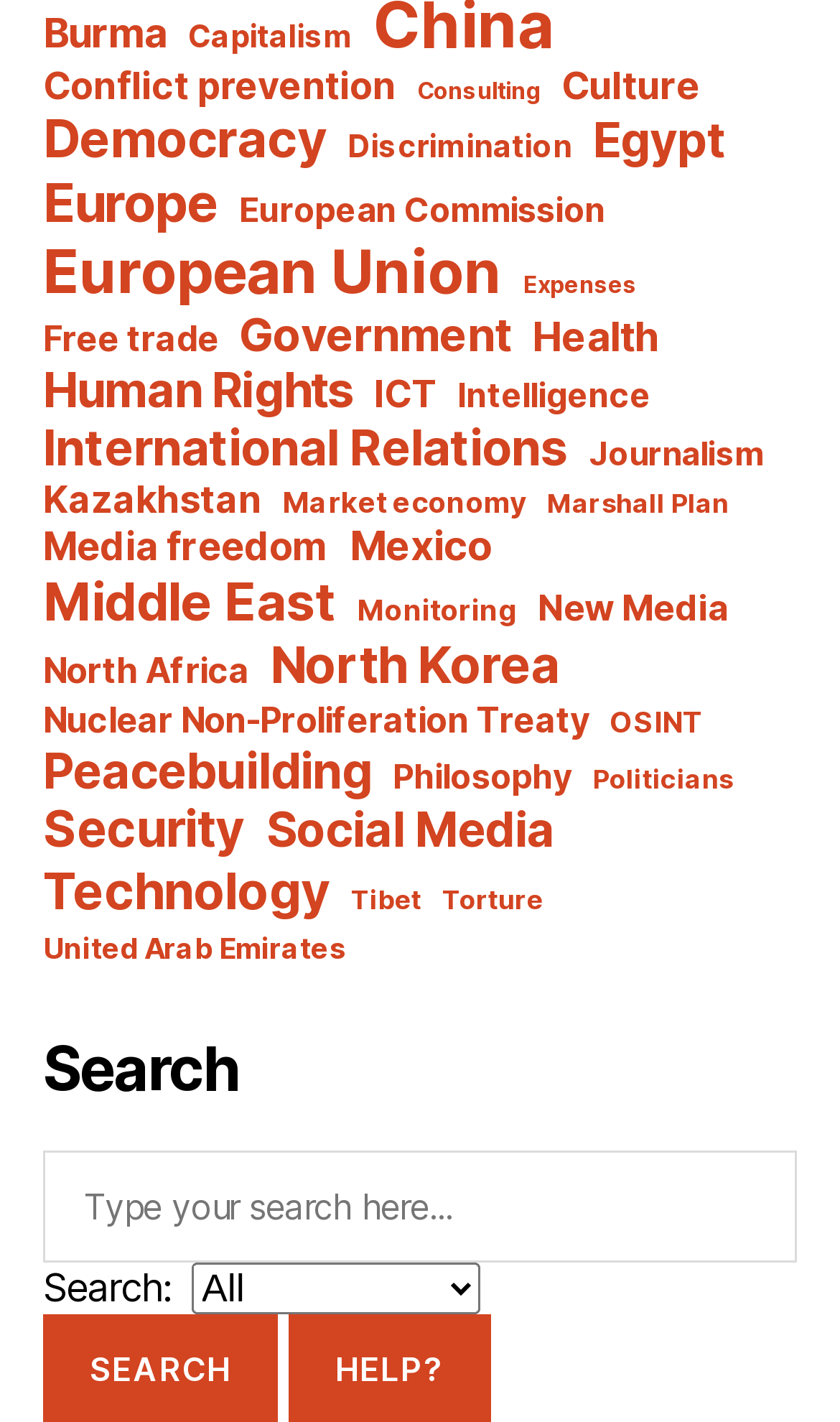Pinpoint the bounding box coordinates of the element to be clicked to execute the instruction: "Go to Europe".

[0.051, 0.12, 0.26, 0.166]